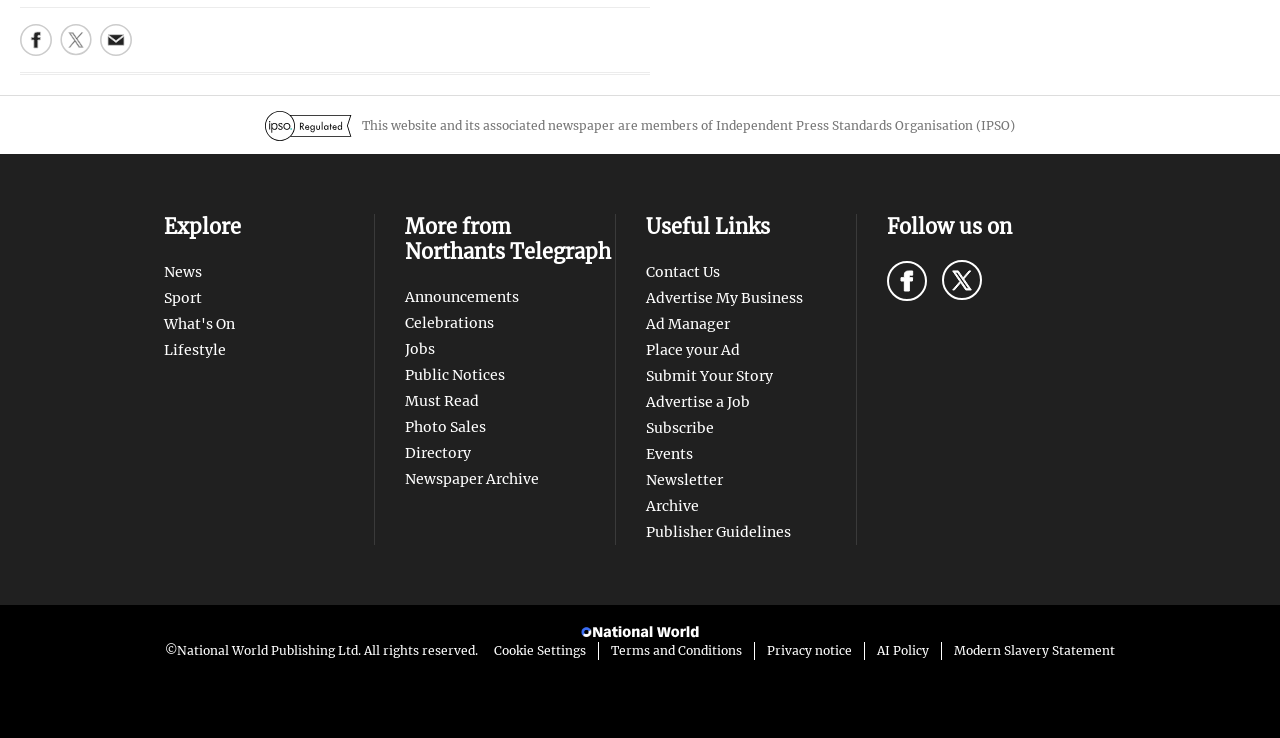Please specify the bounding box coordinates for the clickable region that will help you carry out the instruction: "Share to Facebook".

[0.016, 0.513, 0.041, 0.557]